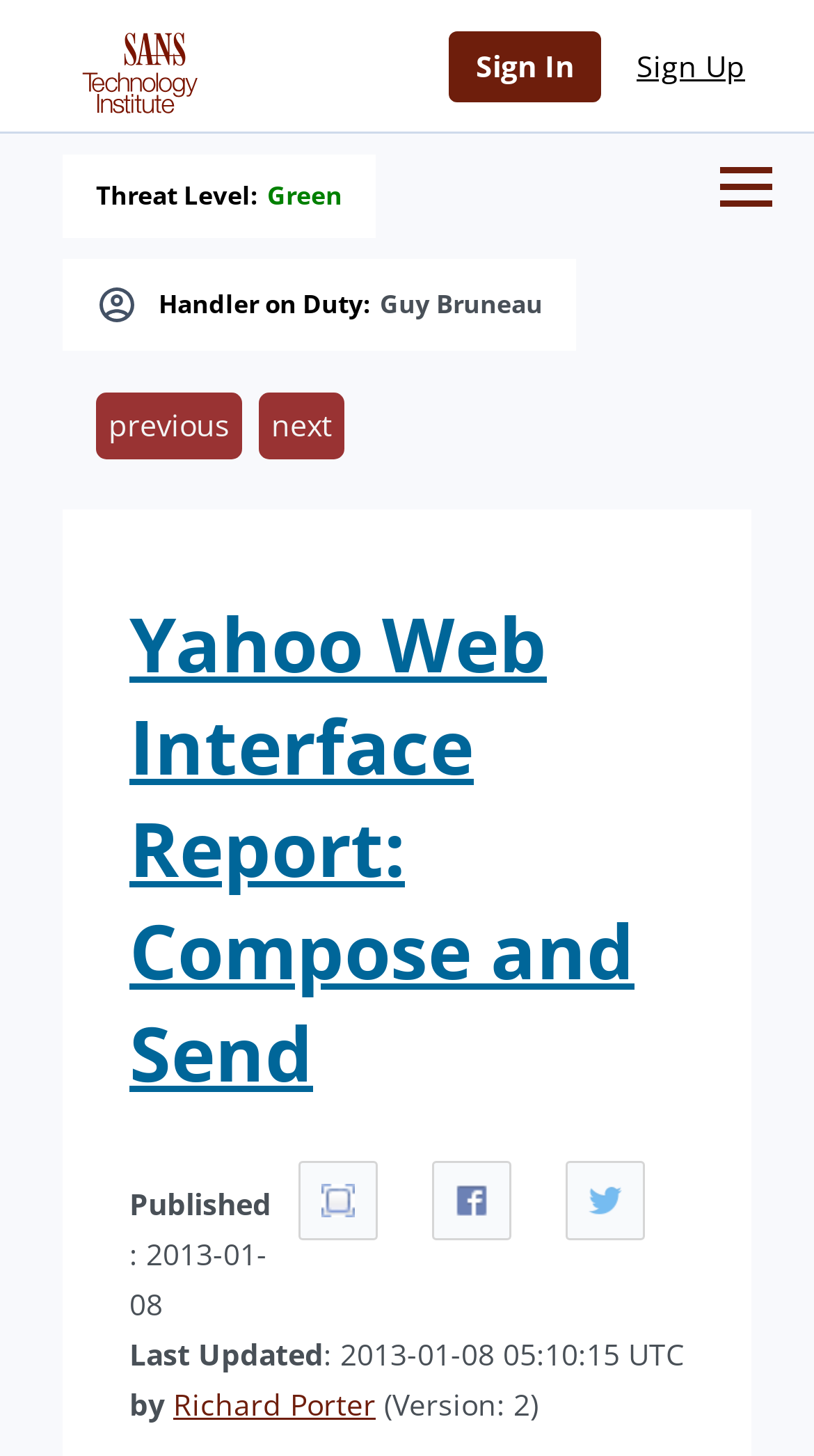Locate the bounding box coordinates of the clickable region to complete the following instruction: "View full screen."

[0.367, 0.797, 0.464, 0.852]